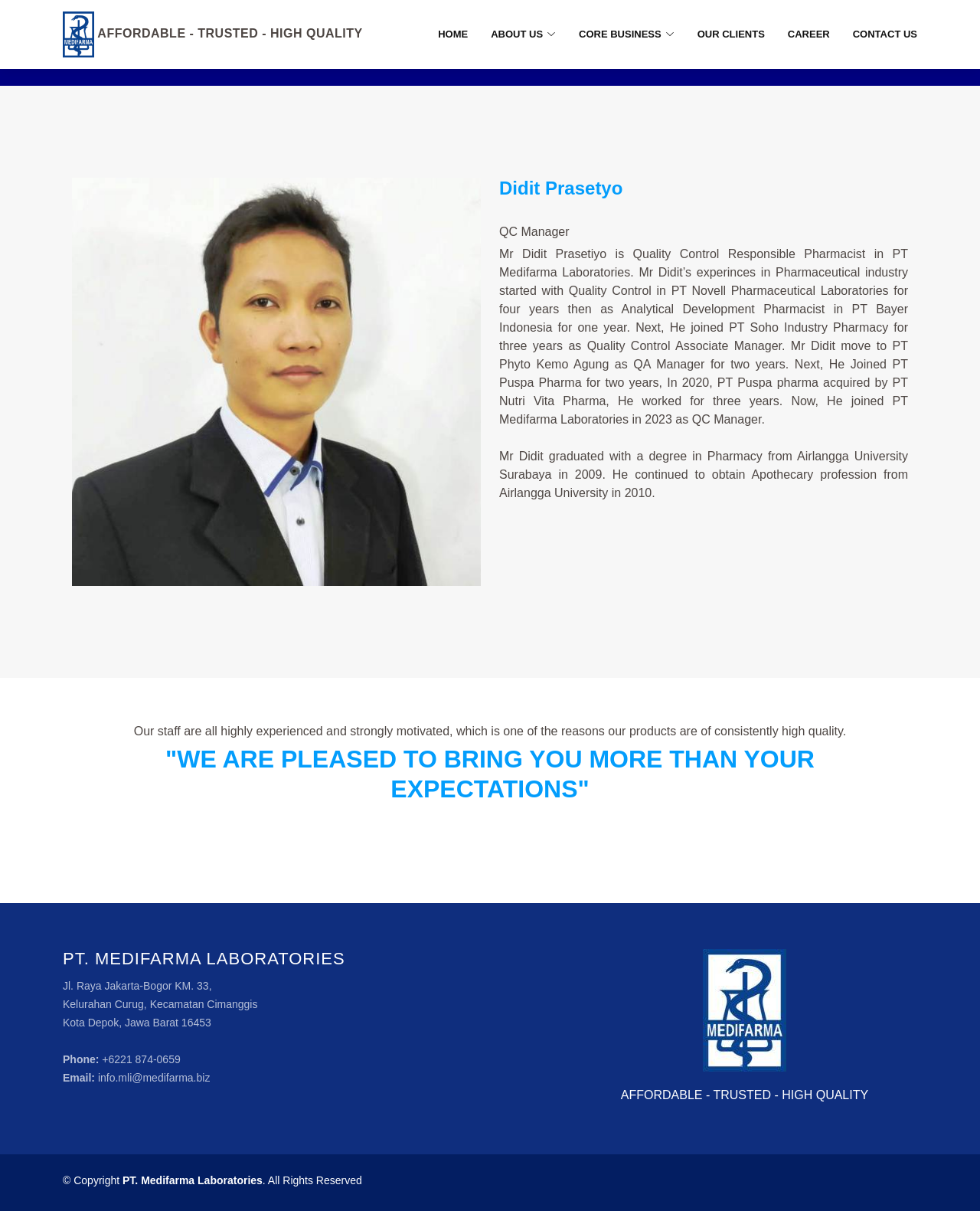Give a comprehensive overview of the webpage, including key elements.

The webpage is about PT. Medifarma Laboratories, a pharmaceutical company. At the top, there is a heading that reads "AFFORDABLE - TRUSTED - HIGH QUALITY" accompanied by a small image. Below this, there is a navigation menu with links to "HOME", "ABOUT US", "CORE BUSINESS", "OUR CLIENTS", "CAREER", and "CONTACT US".

The main content of the page is divided into sections. The first section features a heading with the name "Didit Prasetyo" and his title "QC Manager". Below this, there is a paragraph describing his experience and background in the pharmaceutical industry. There are also two additional paragraphs providing more information about his education and qualifications.

Further down, there is a heading that reads "Our staff are all highly experienced and strongly motivated, which is one of the reasons our products are of consistently high quality." This is followed by another heading that reads '"WE ARE PLEASED TO BRING YOU MORE THAN YOUR EXPECTATIONS"'. 

The company's name "PT. MEDIFARMA LABORATORIES" is displayed prominently in the middle of the page. Below this, there is a section providing the company's address, phone number, and email address.

At the bottom of the page, there is a repeated heading "AFFORDABLE - TRUSTED - HIGH QUALITY" and a copyright notice that reads "© Copyright PT. Medifarma Laboratories. All Rights Reserved".